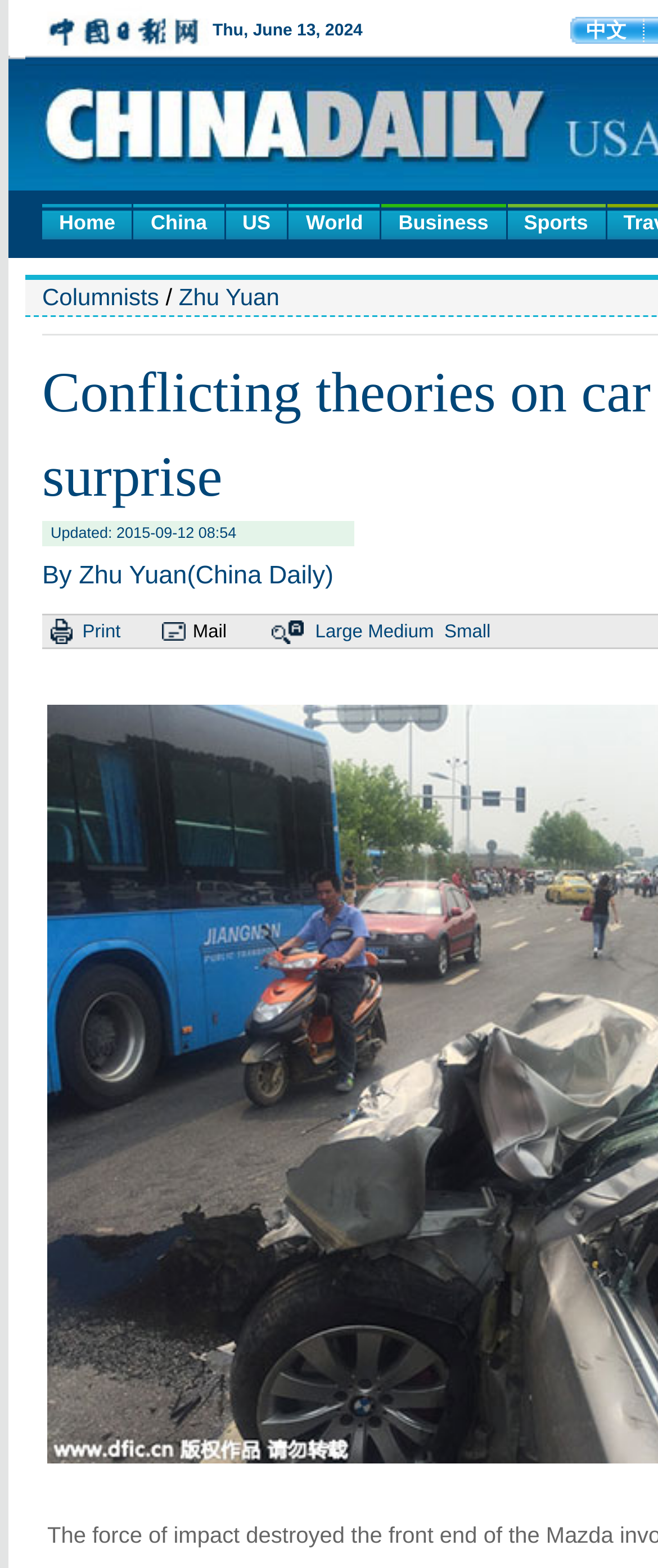Please find the bounding box coordinates of the section that needs to be clicked to achieve this instruction: "view the article in large font".

[0.479, 0.396, 0.551, 0.409]